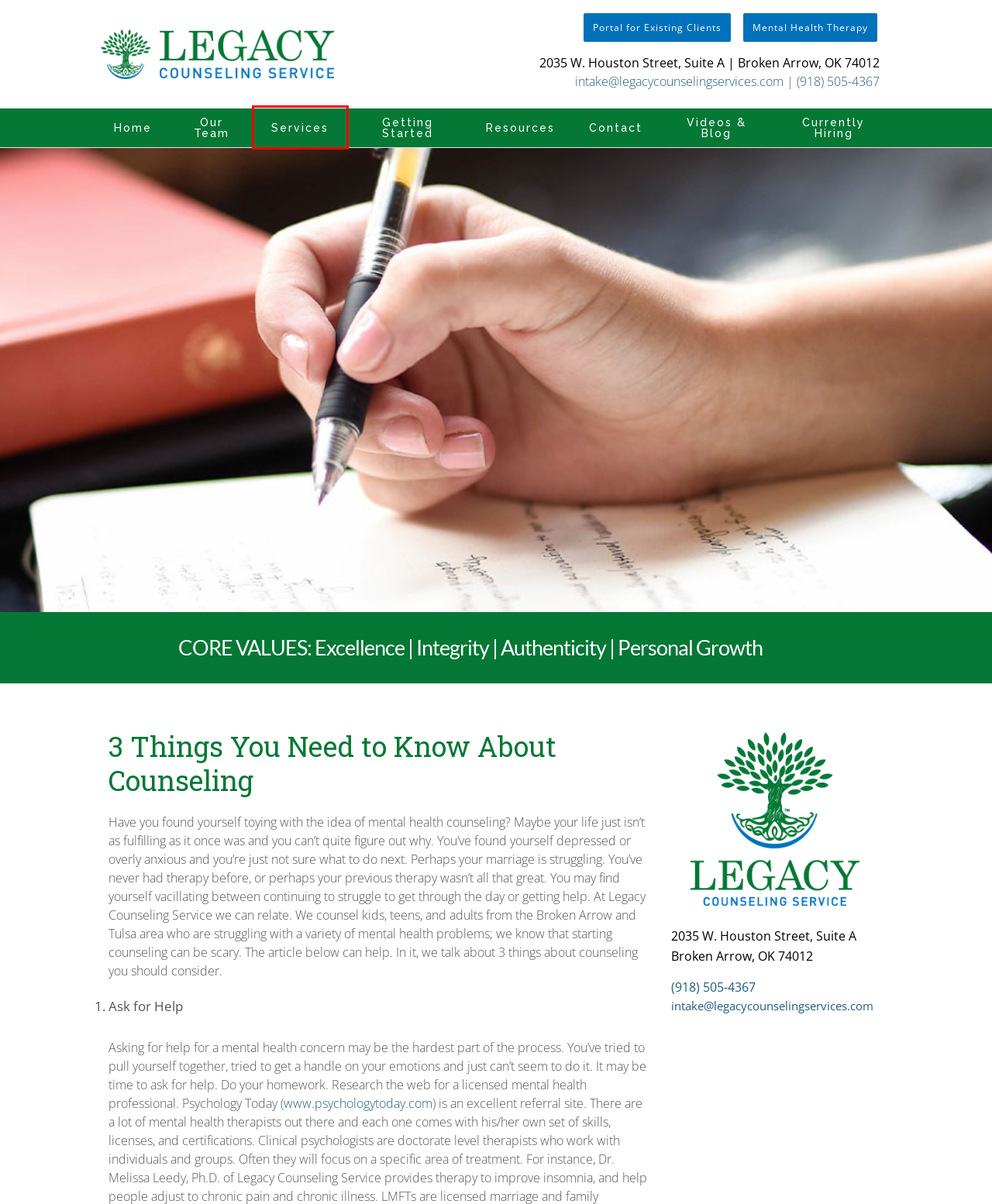Look at the screenshot of a webpage, where a red bounding box highlights an element. Select the best description that matches the new webpage after clicking the highlighted element. Here are the candidates:
A. Psychology Today: Health, Help, Happiness + Find a Therapist
B. Employment | Legacy Counseling Services | Broken Arrow, OK 74011
C. TherapyAppointment
D. Counseling Services | Legacy Counseling | Broken Arrow, OK 74011
E. Services | Legacy Counseling Services | Broken Arrow, OK 74011
F. Contact For Legacy Counseling Services | Broken Arrow, OK 74011
G. Melissa J. Leedy | Legacy Counseling Services | Broken Arrow, OK 74011
H. Blog | Legacy Counseling Services | Broken Arrow, OK 74011

E